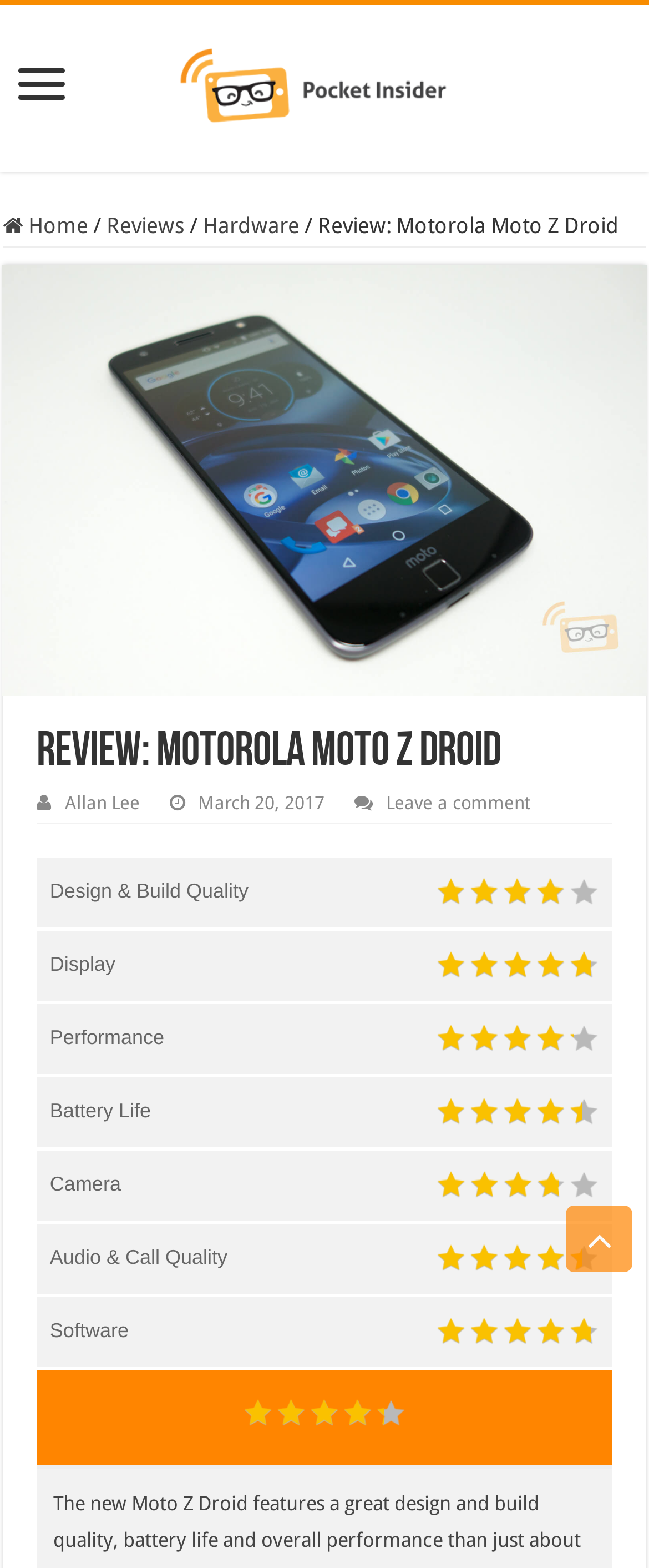What is the purpose of the 'Scroll To Top' button?
By examining the image, provide a one-word or phrase answer.

To scroll to the top of the page